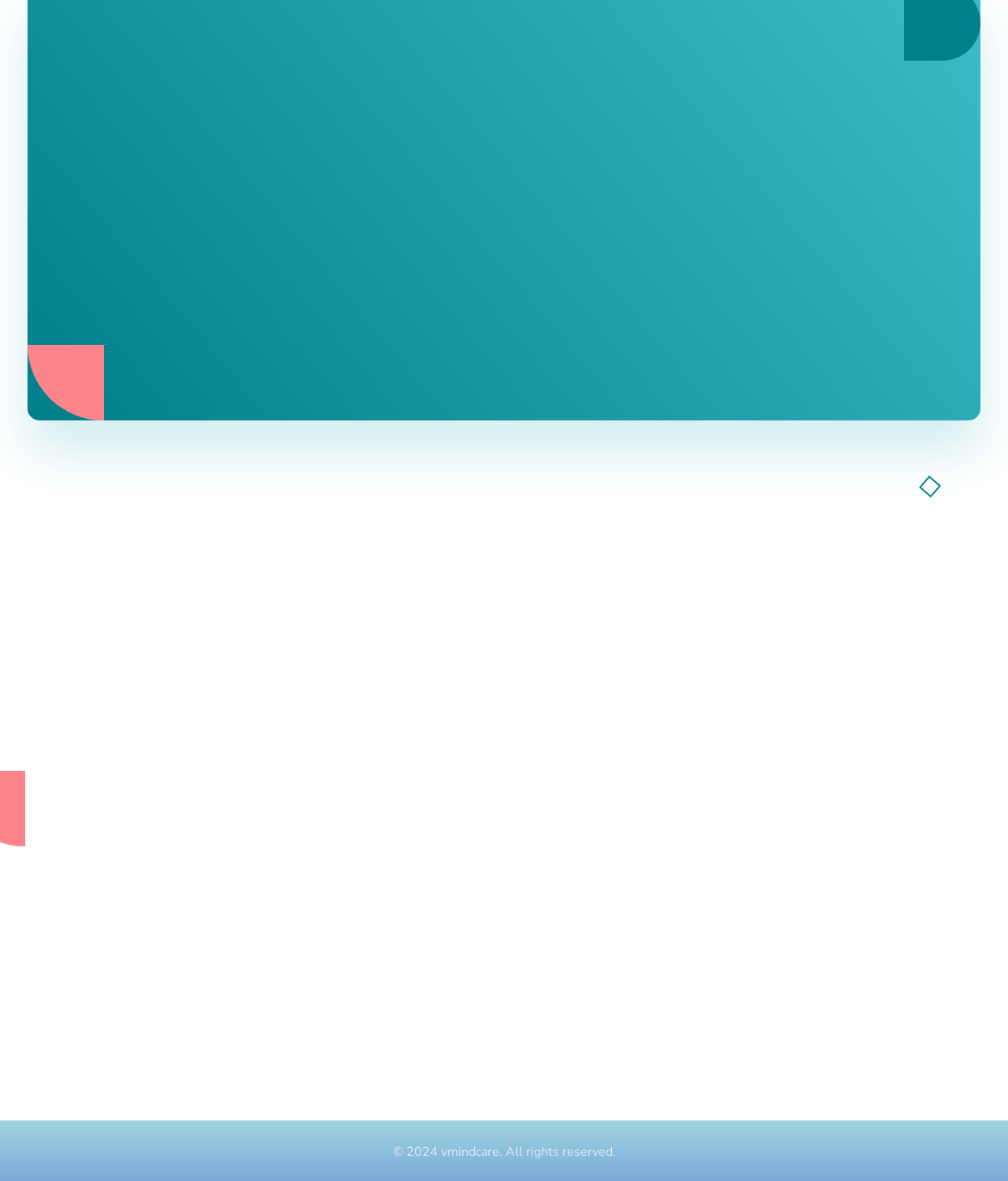Locate the bounding box coordinates of the element that needs to be clicked to carry out the instruction: "View working hours on Friday". The coordinates should be given as four float numbers ranging from 0 to 1, i.e., [left, top, right, bottom].

[0.638, 0.728, 0.728, 0.749]